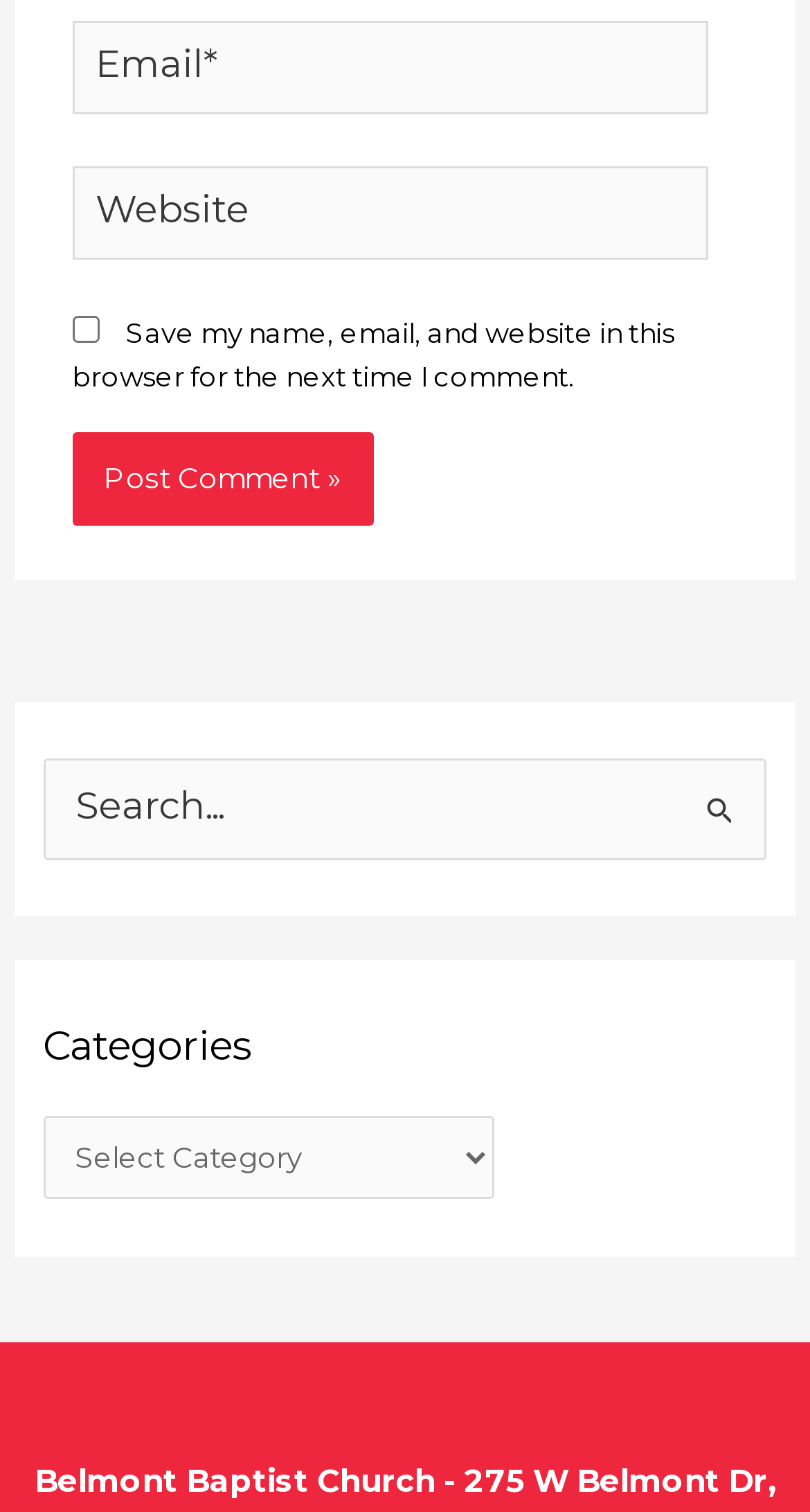Answer the question below with a single word or a brief phrase: 
What type of content is categorized in the dropdown menu?

Categories